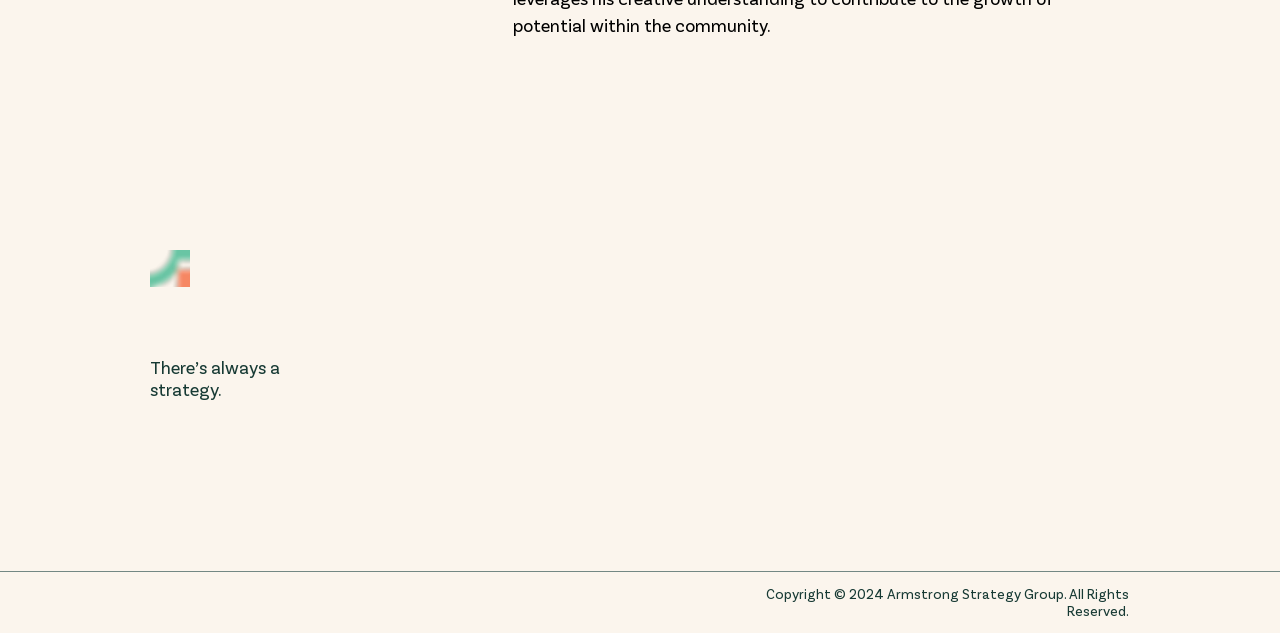What is the purpose of the iframe element?
Please provide a single word or phrase as your answer based on the screenshot.

Newsletter signup